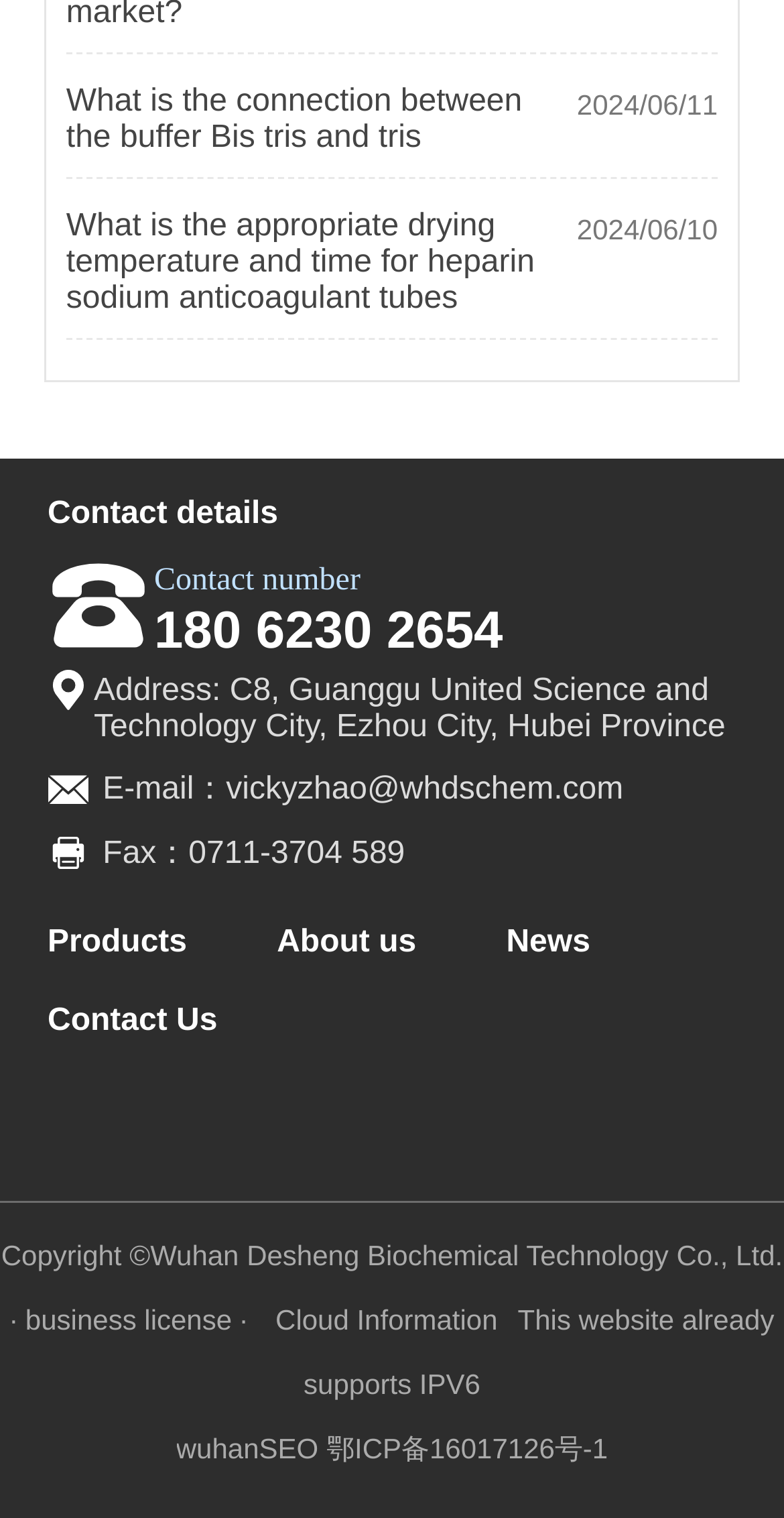What is the company's fax number?
Could you answer the question with a detailed and thorough explanation?

I found the company's fax number by looking at the 'Contact details' section, where I saw a static text with the fax number '0711-3704 589'.